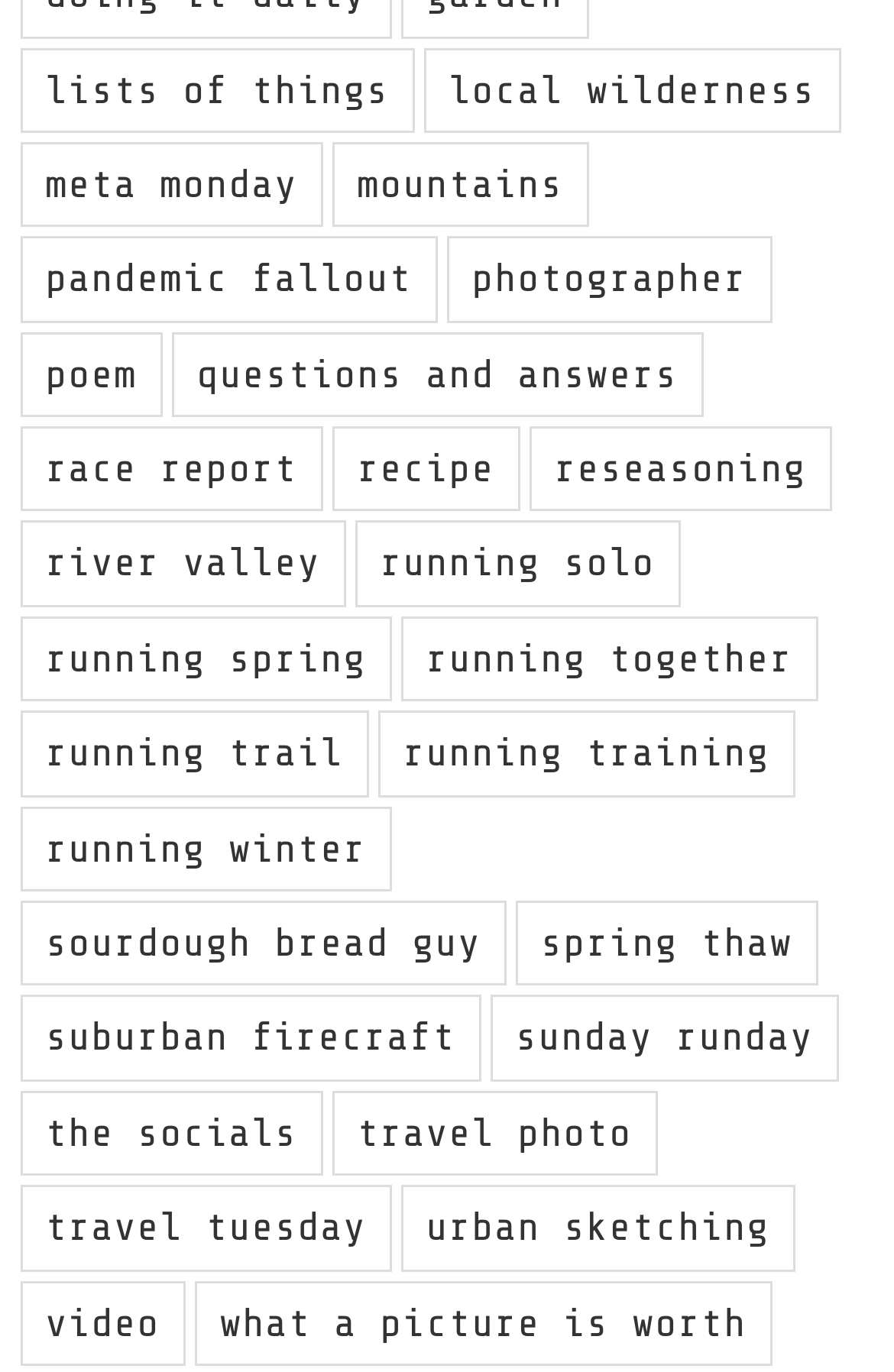Determine the bounding box for the described HTML element: "what a picture is worth". Ensure the coordinates are four float numbers between 0 and 1 in the format [left, top, right, bottom].

[0.217, 0.933, 0.864, 0.996]